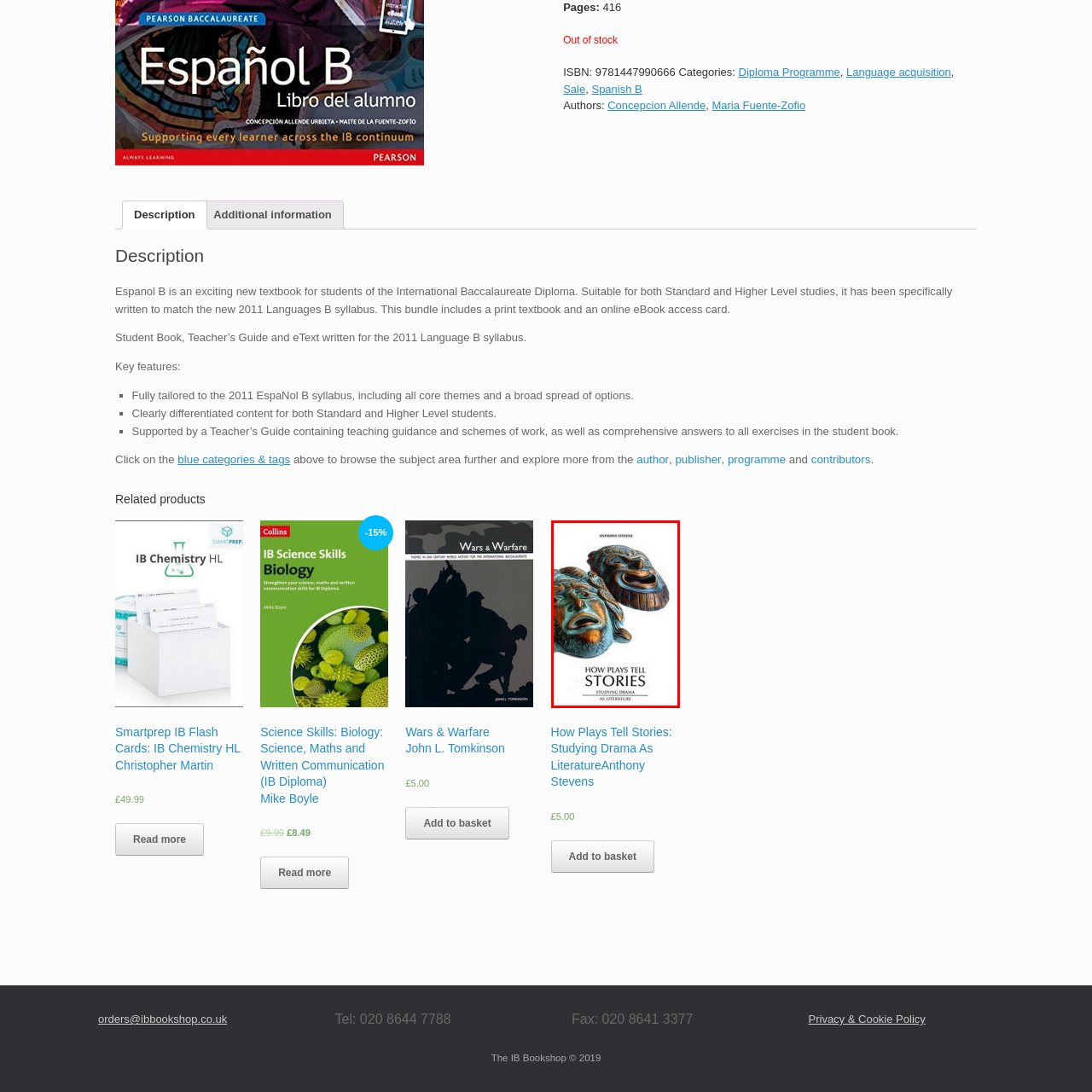Where is the author's name positioned on the cover?
Direct your attention to the highlighted area in the red bounding box of the image and provide a detailed response to the question.

The author's name, Anthony Stevens, is elegantly positioned at the bottom of the cover, which is a common design convention for book covers where the title is prominently displayed at the top and the author's name is placed at the bottom.